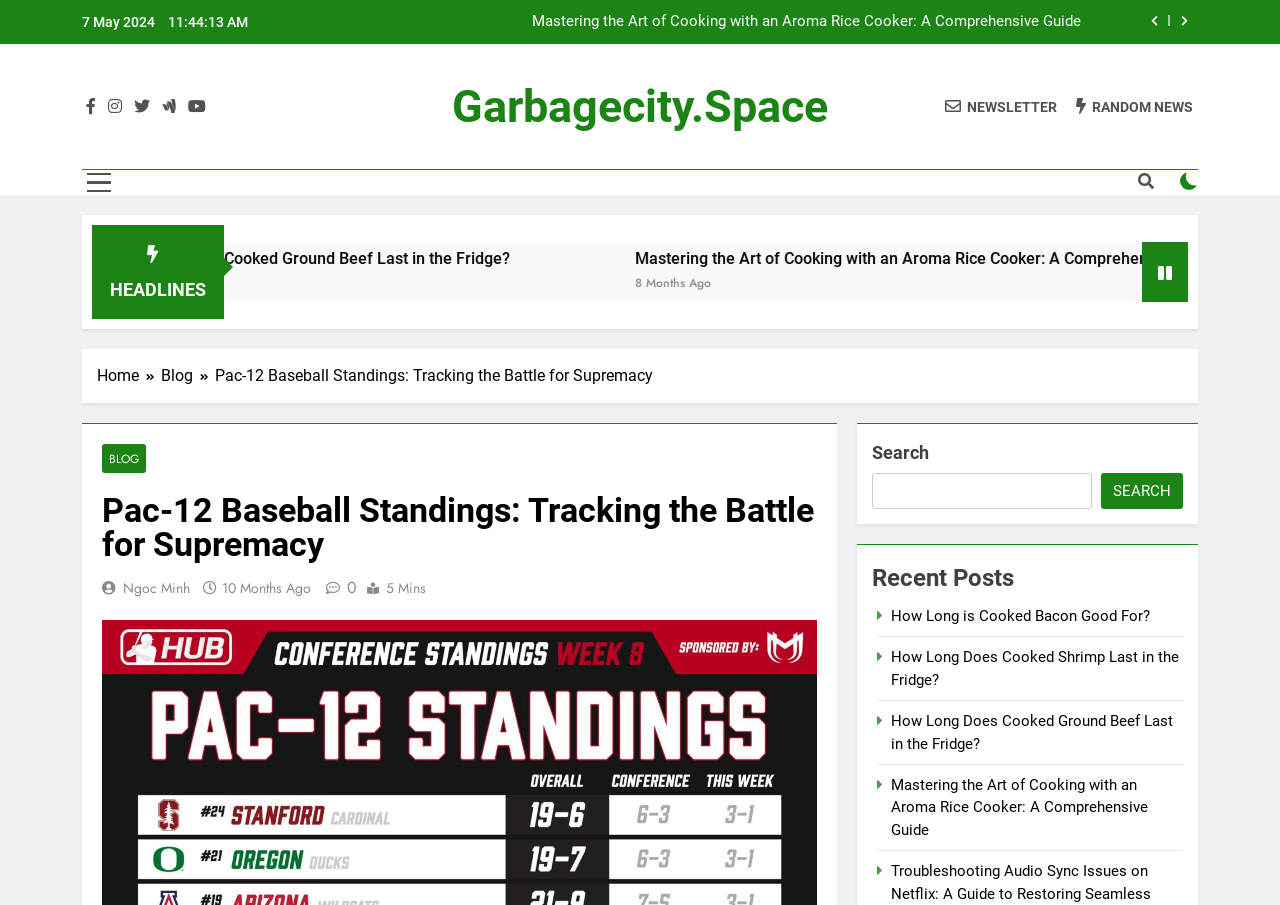Can you identify and provide the main heading of the webpage?

Pac-12 Baseball Standings: Tracking the Battle for Supremacy